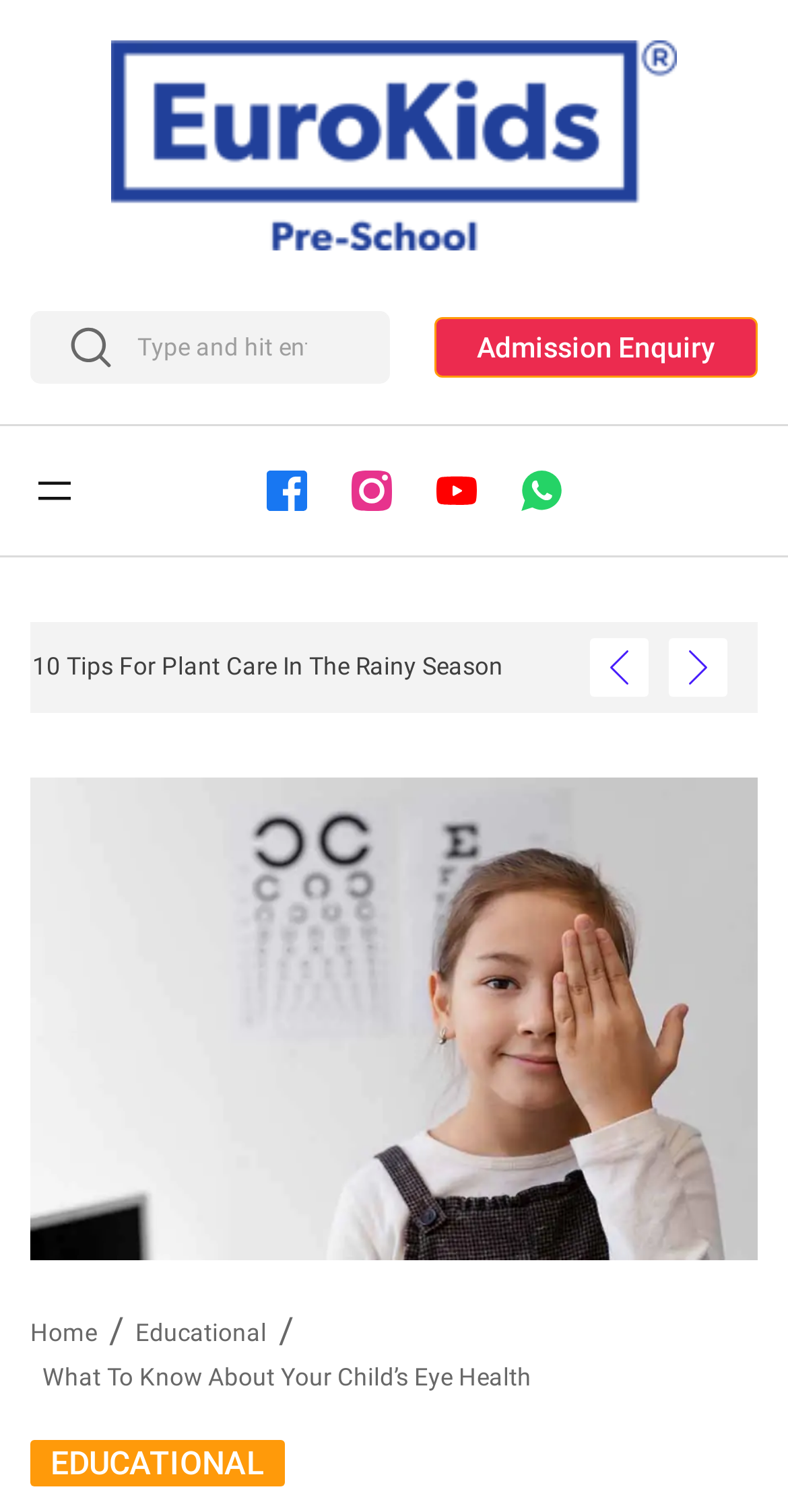Find and generate the main title of the webpage.

What To Know About Your Child’s Eye Health